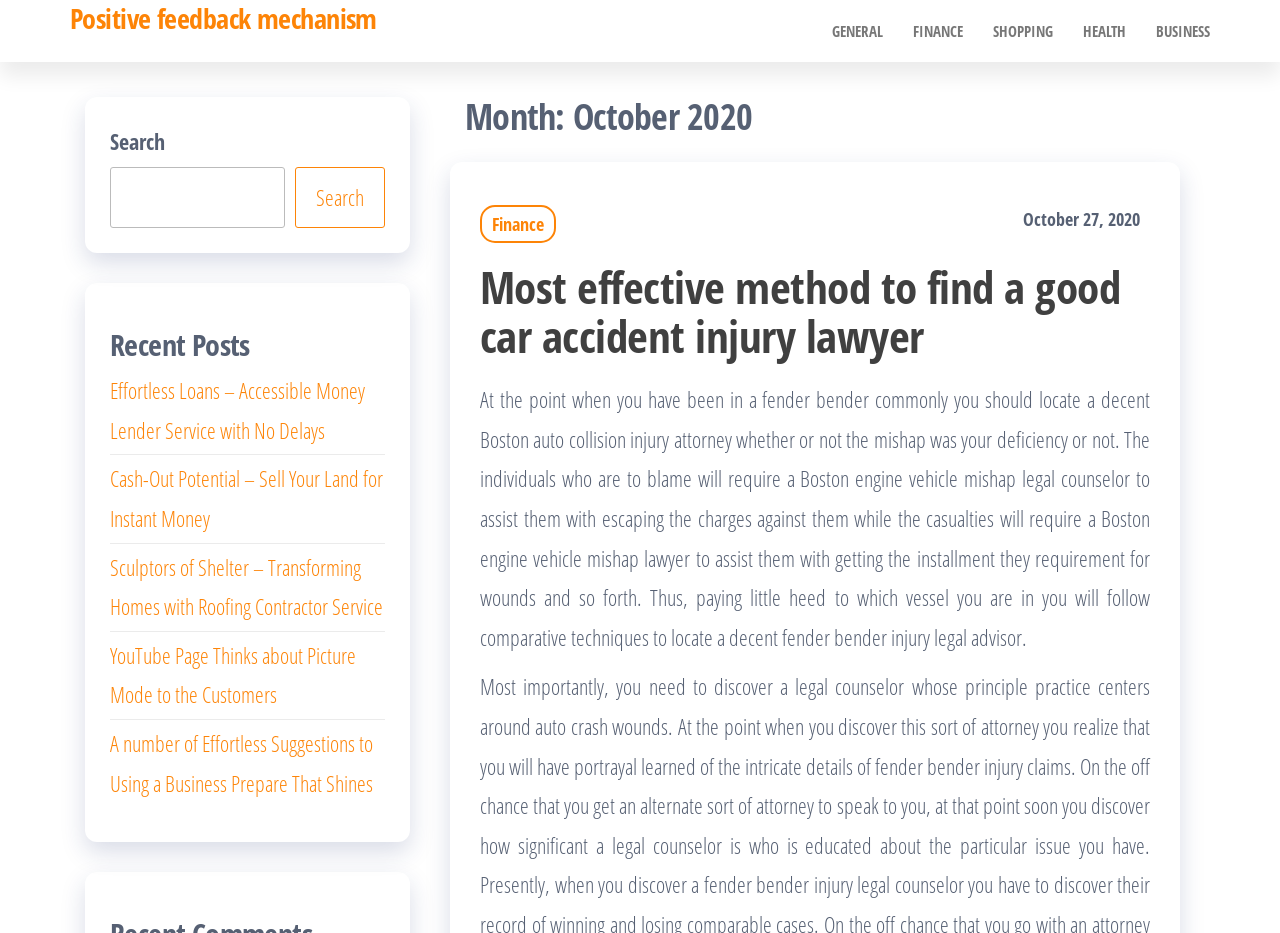Generate the main heading text from the webpage.

Month: October 2020